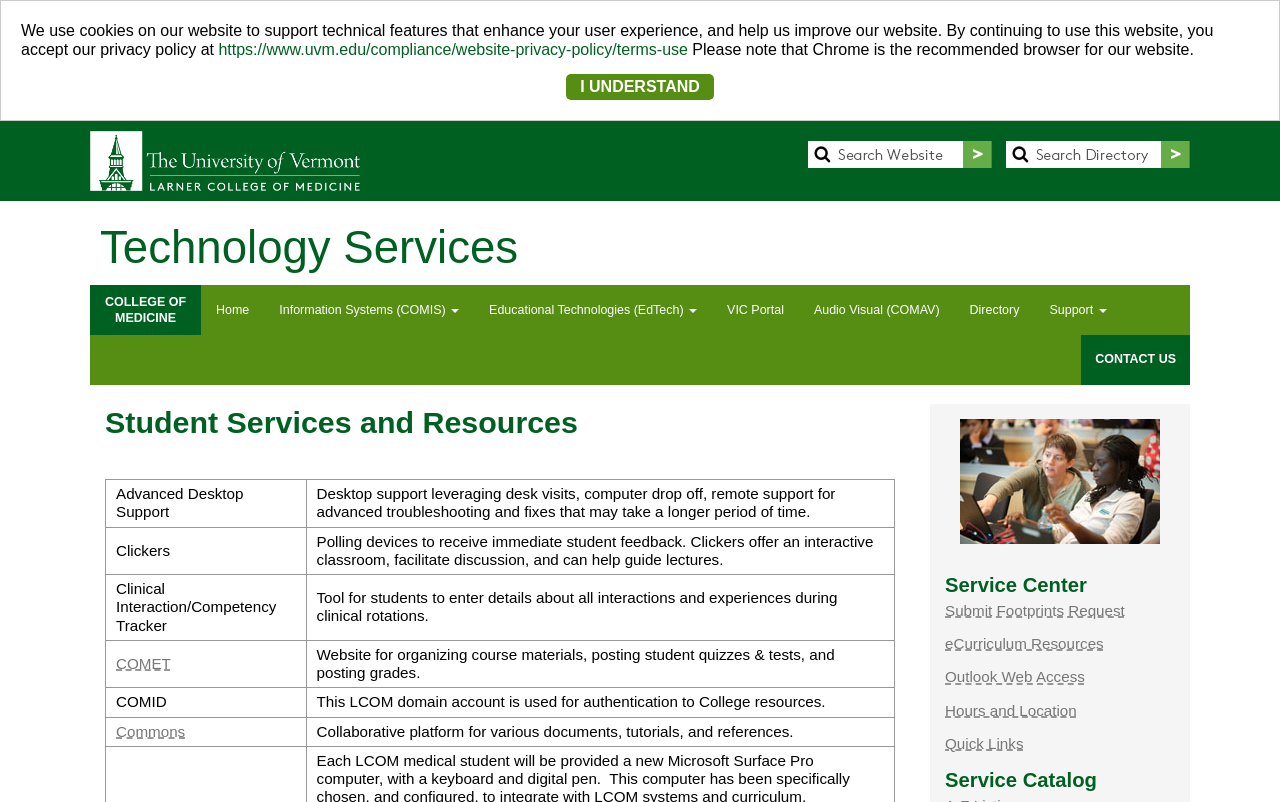Please find the bounding box coordinates of the element that must be clicked to perform the given instruction: "Go to Home". The coordinates should be four float numbers from 0 to 1, i.e., [left, top, right, bottom].

[0.157, 0.356, 0.206, 0.418]